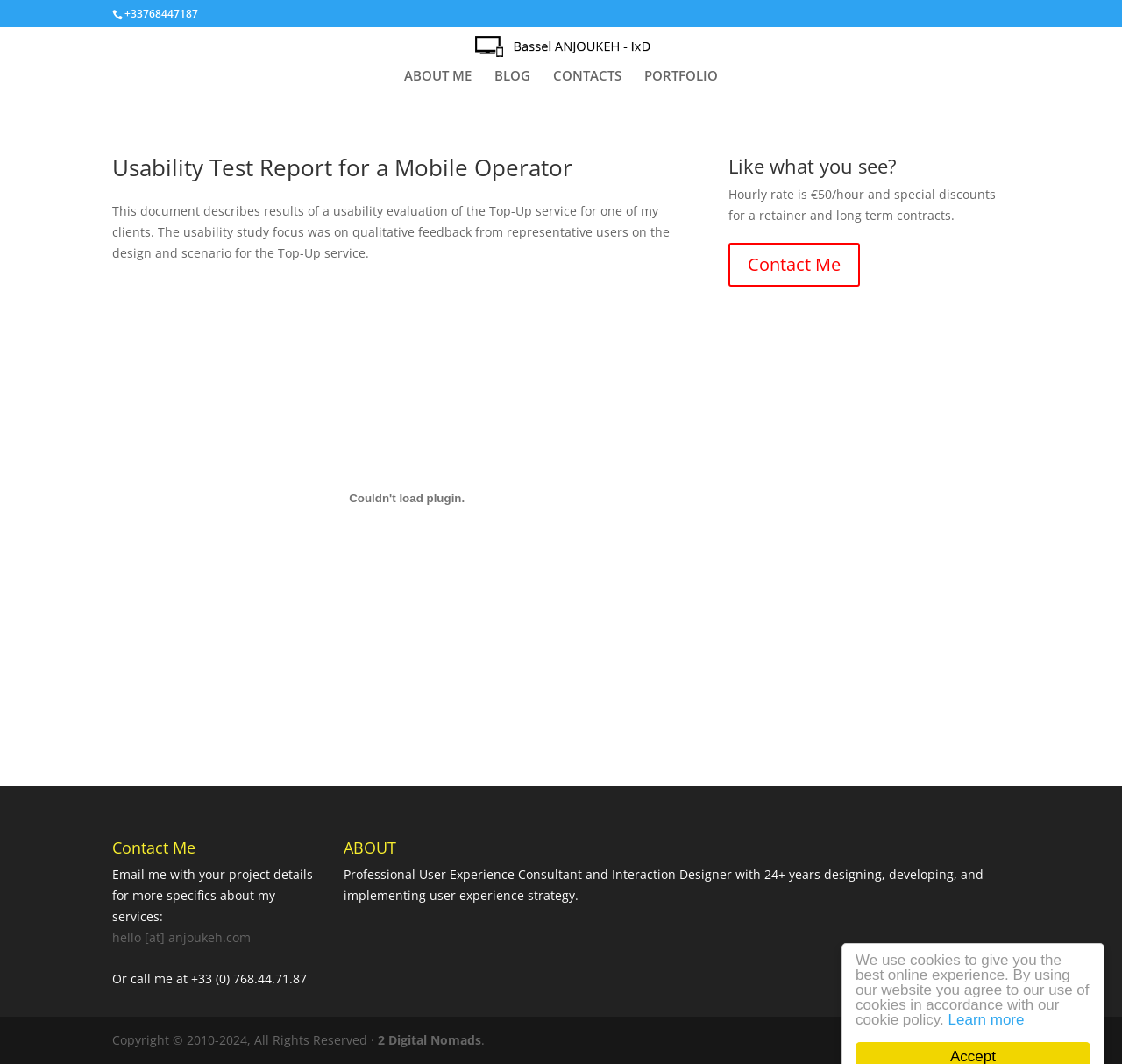Highlight the bounding box coordinates of the element you need to click to perform the following instruction: "Read the blog."

[0.441, 0.065, 0.473, 0.083]